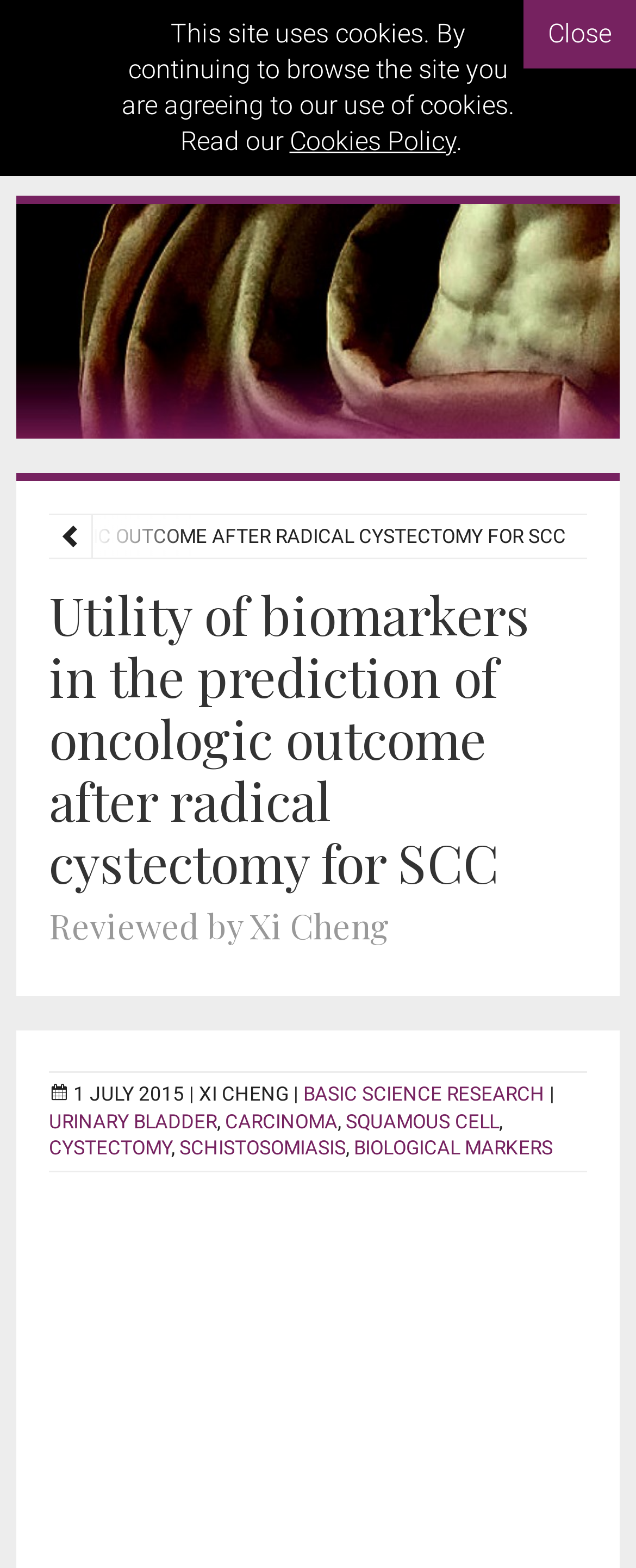What is the topic of the article?
Provide a comprehensive and detailed answer to the question.

I inferred the topic by analyzing the heading element with the text 'Utility of biomarkers in the prediction of oncologic outcome after radical cystectomy for SCC', which suggests that the article is about the use of biomarkers in predicting oncologic outcomes.